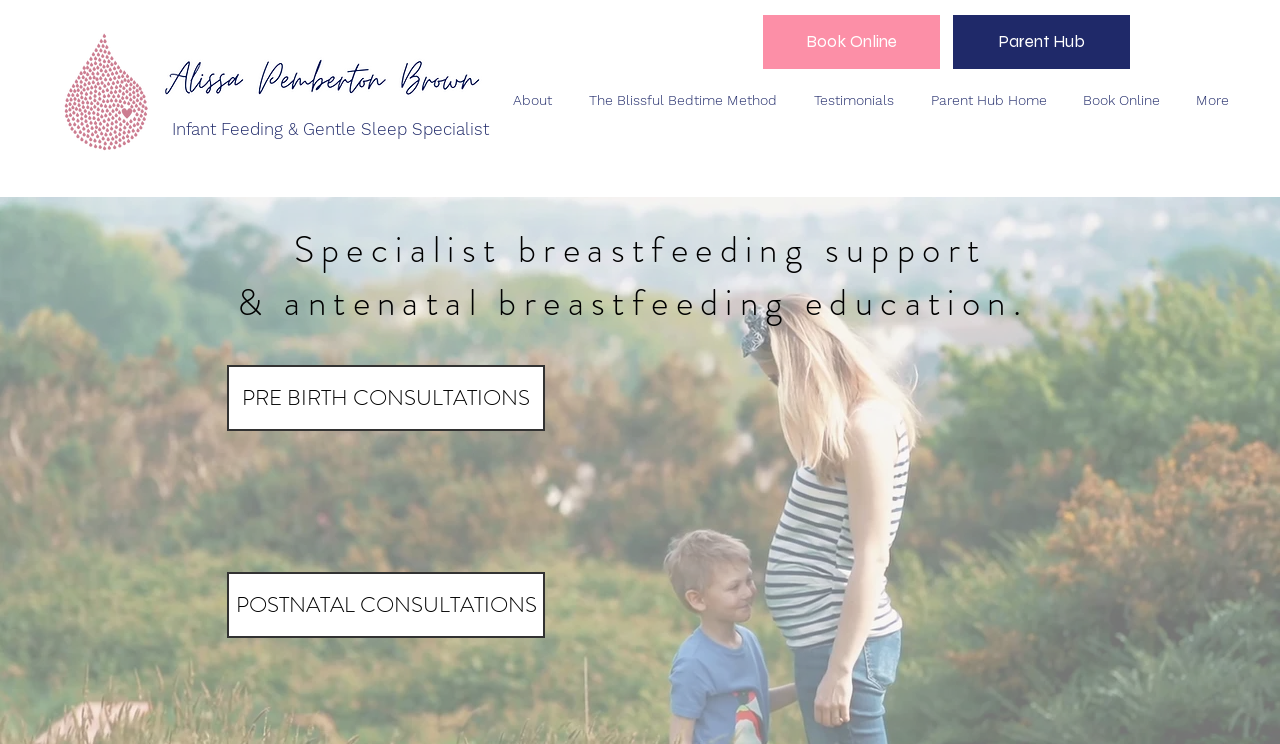Given the webpage screenshot and the description, determine the bounding box coordinates (top-left x, top-left y, bottom-right x, bottom-right y) that define the location of the UI element matching this description: Find us on Twitter

None